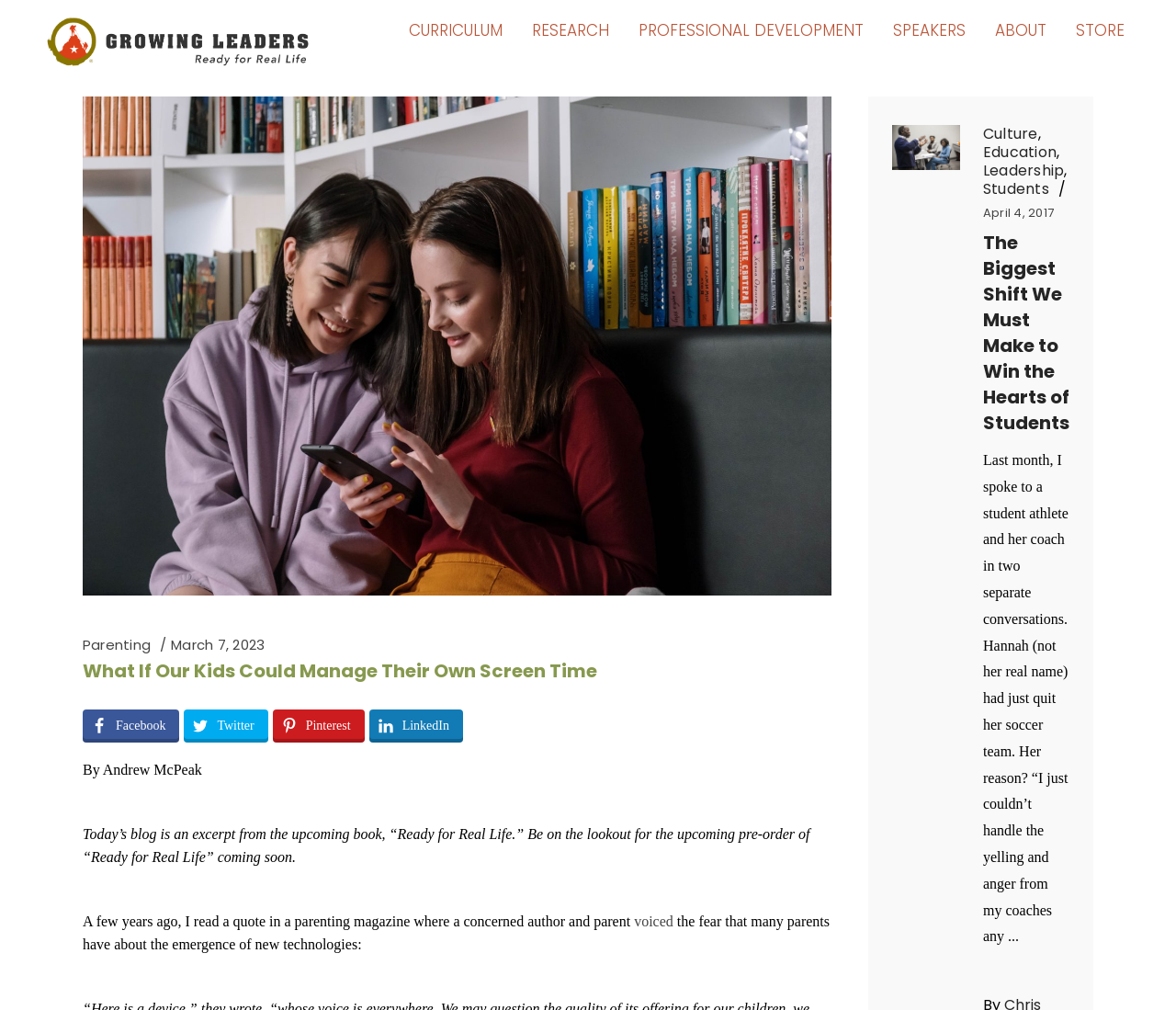What is the category of the blog post 'The Biggest Shift We Must Make to Win the Hearts of Students'?
Using the details shown in the screenshot, provide a comprehensive answer to the question.

The answer can be found by looking at the tags associated with the blog post, which include 'Culture', 'Education', 'Leadership', and 'Students'.